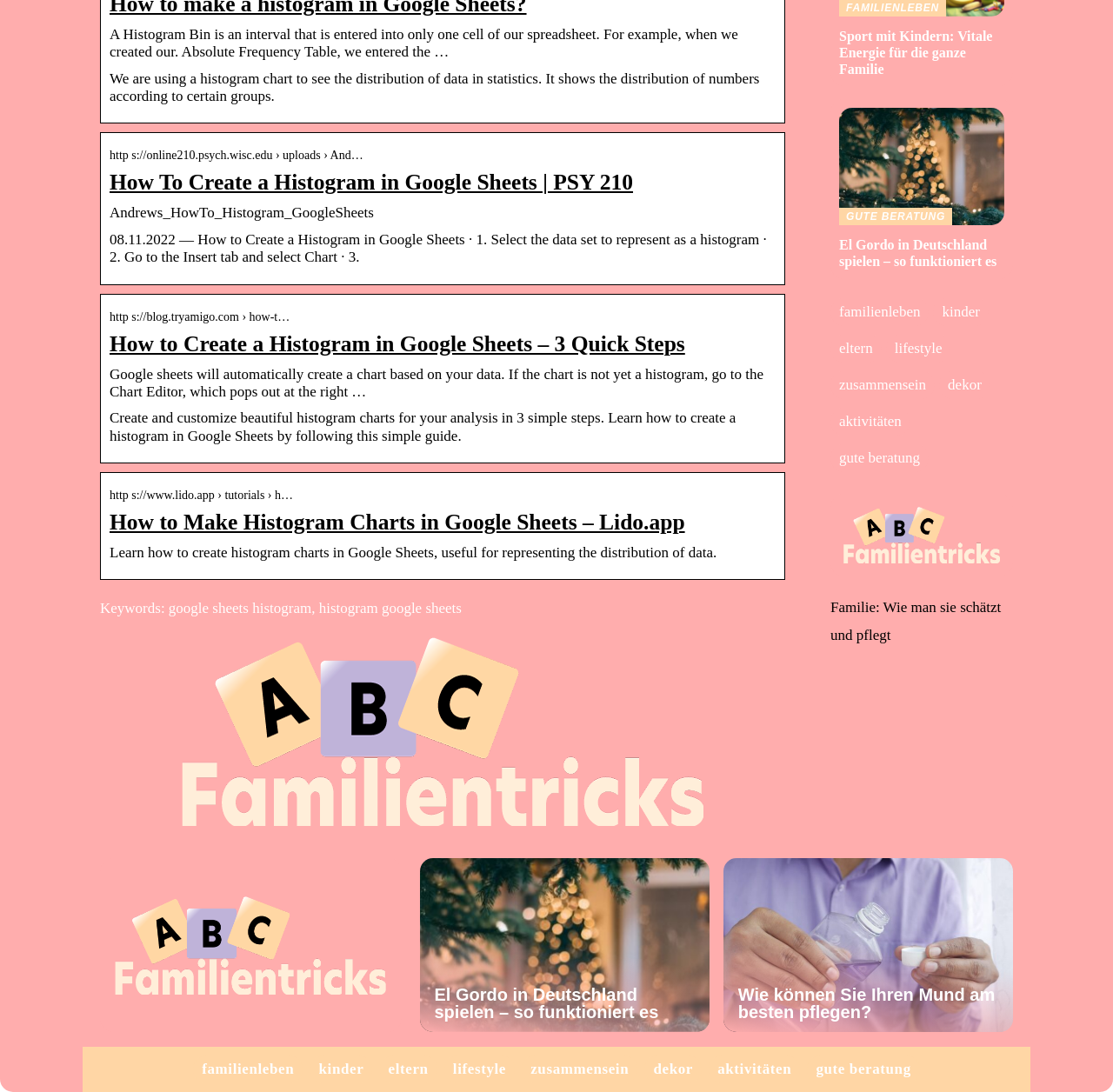Show me the bounding box coordinates of the clickable region to achieve the task as per the instruction: "Follow the tutorial on how to make histogram charts in Google Sheets".

[0.098, 0.467, 0.696, 0.491]